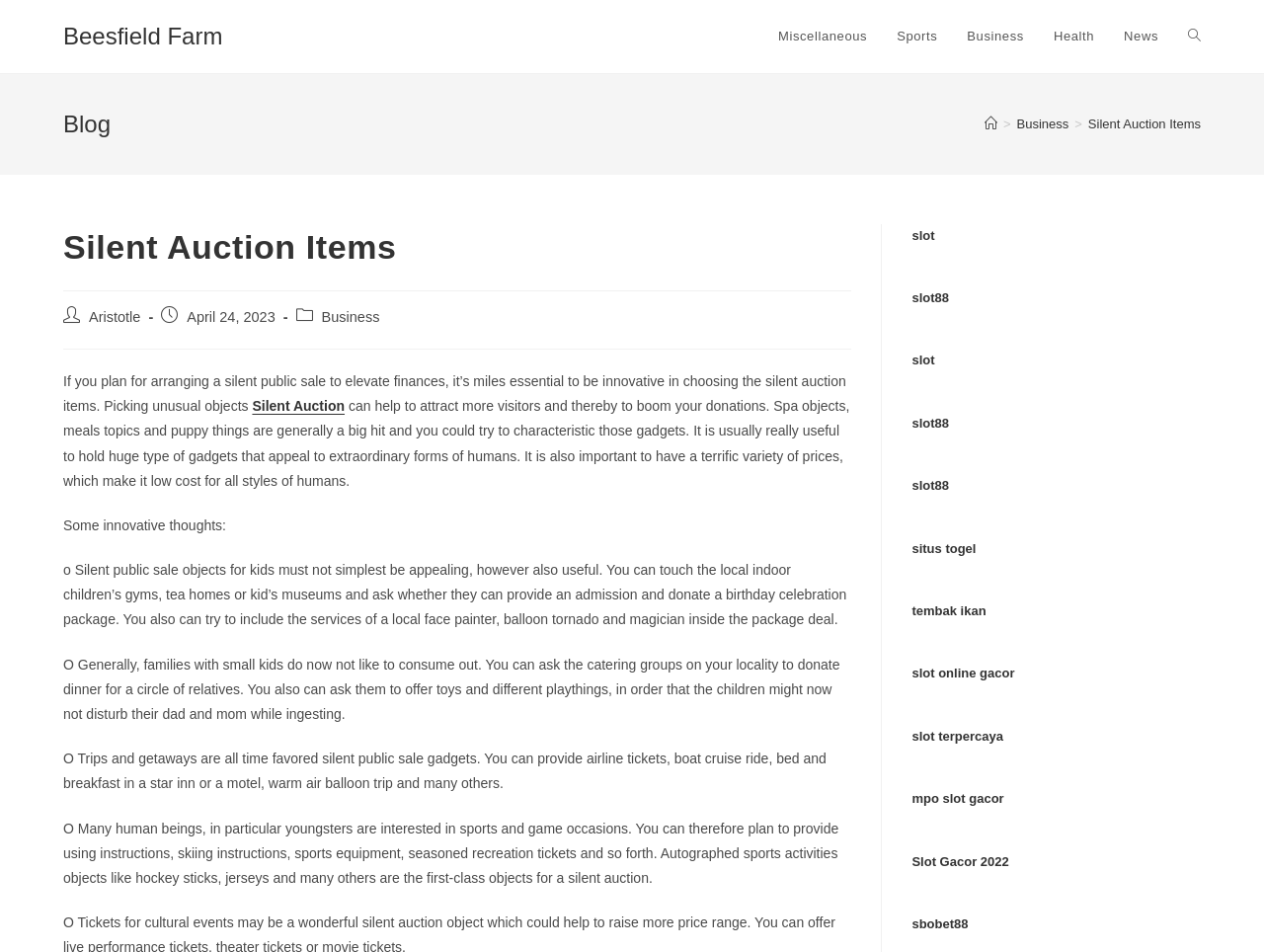Locate the UI element that matches the description Applications in the webpage screenshot. Return the bounding box coordinates in the format (top-left x, top-left y, bottom-right x, bottom-right y), with values ranging from 0 to 1.

None